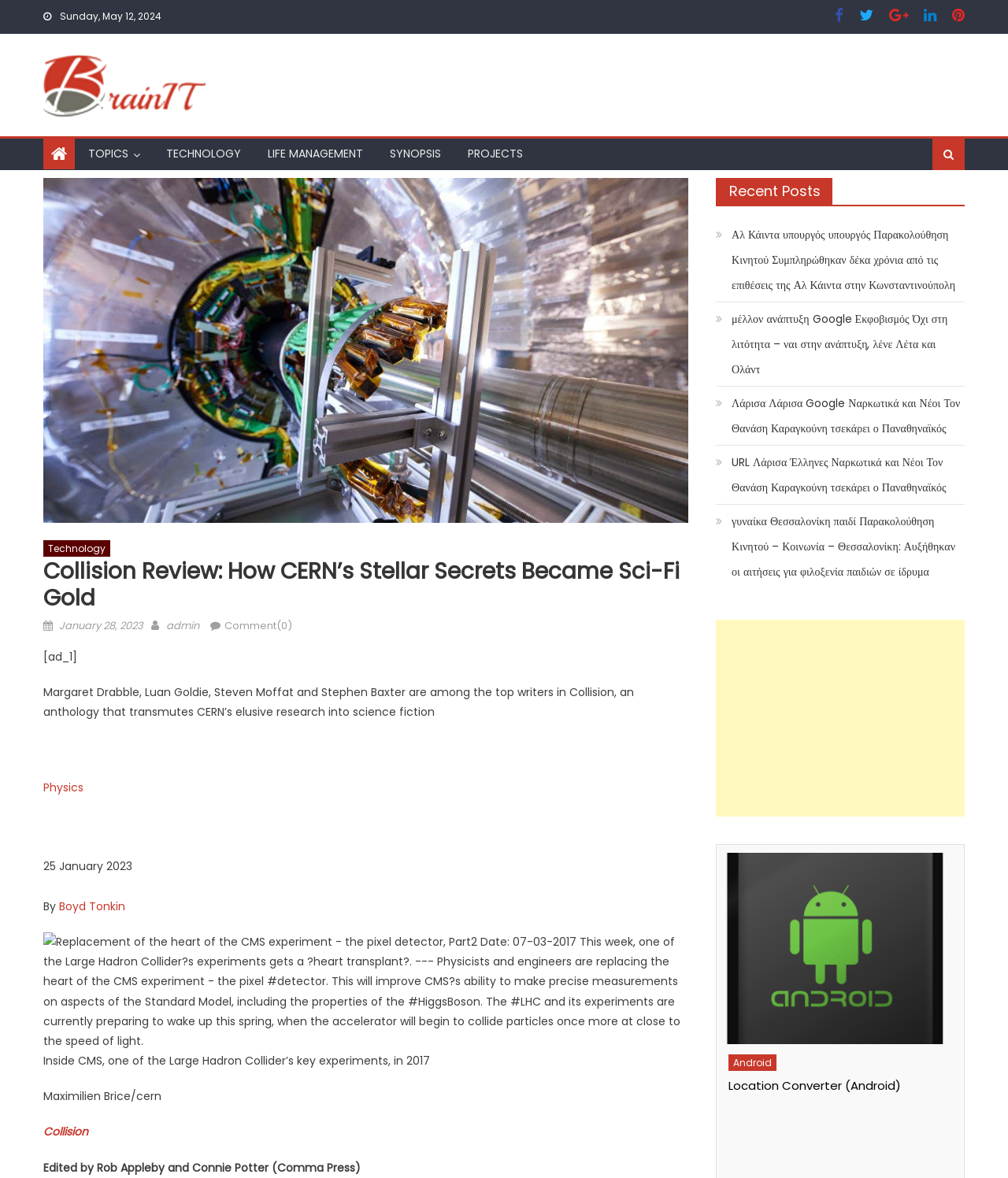Please determine the bounding box coordinates of the clickable area required to carry out the following instruction: "Click on the 'Location Converter (Android)' link". The coordinates must be four float numbers between 0 and 1, represented as [left, top, right, bottom].

[0.011, 0.724, 0.239, 0.886]